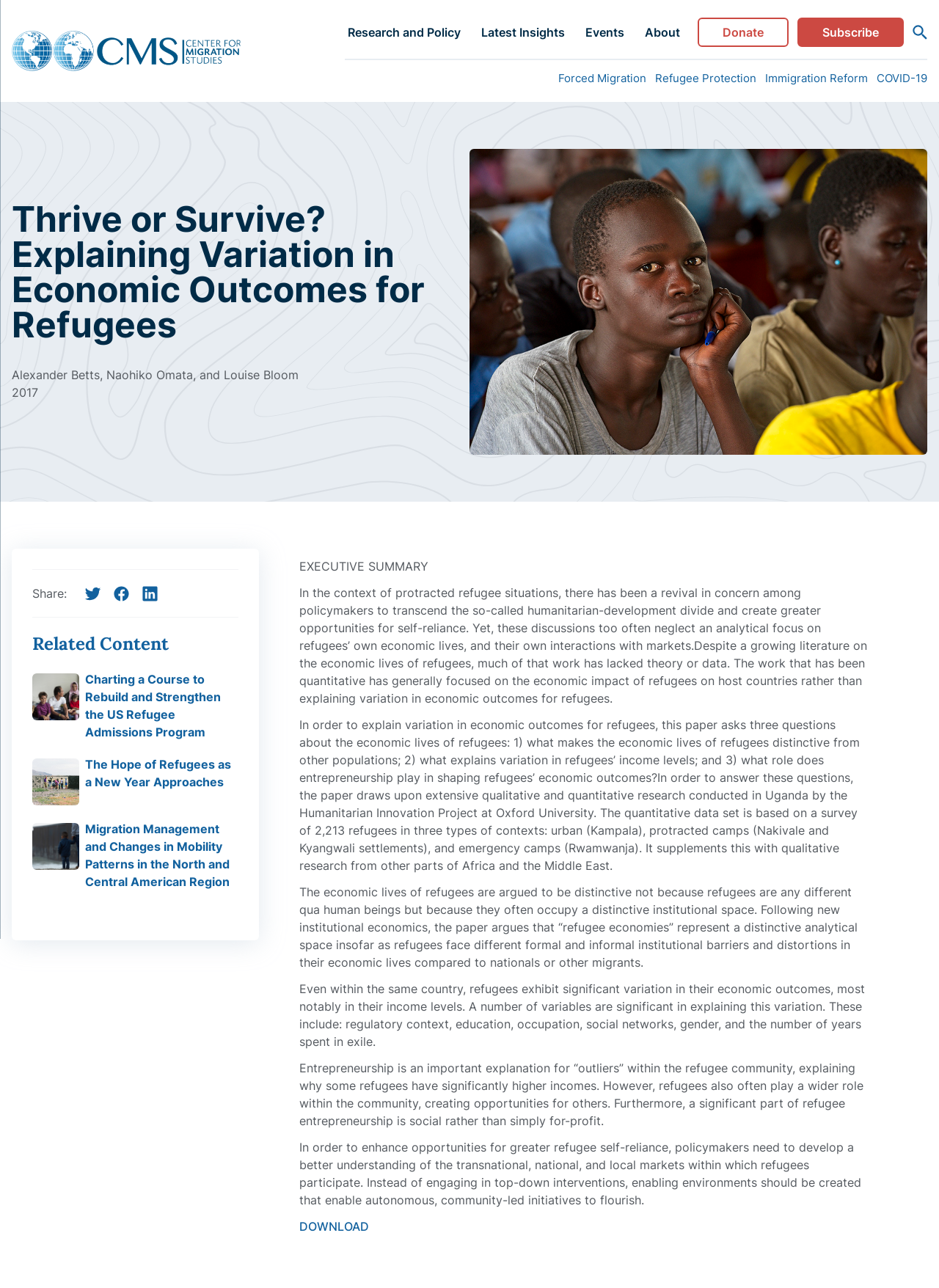Carefully observe the image and respond to the question with a detailed answer:
How many refugees were surveyed in the research?

The webpage mentions that the quantitative data set is based on a survey of 2,213 refugees in three types of contexts: urban, protracted camps, and emergency camps.